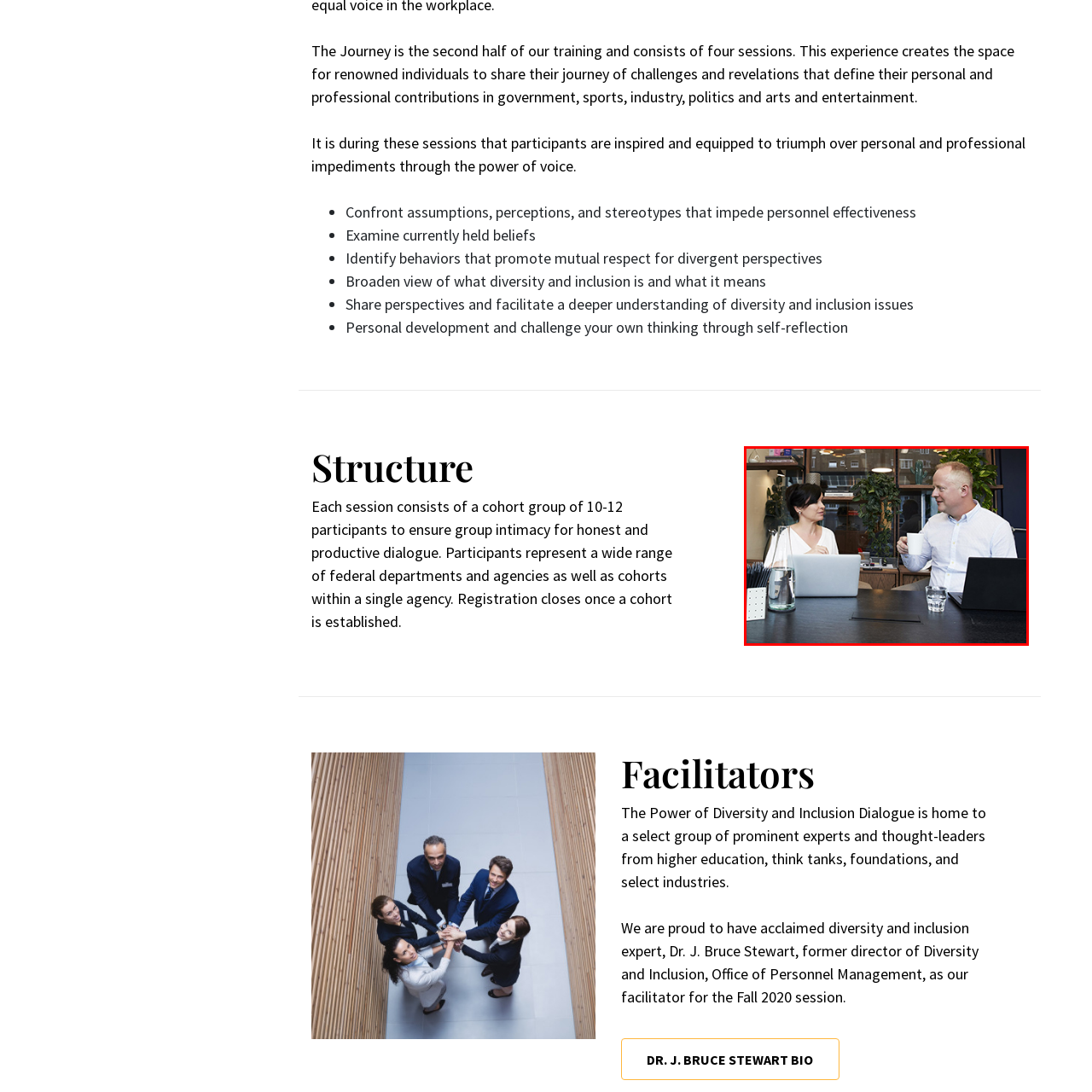Thoroughly describe the scene captured inside the red-bordered image.

In a modern, plant-filled office space, two professionals engage in a focused conversation across a sleek black table. The woman, dressed in a casual white top, attentively listens as the man, wearing a light blue shirt, holds a white mug. Their laptops are open in front of them, signifying a collaborative environment. The setting suggests an atmosphere conducive to dialogue and brainstorming, fostering ideas on crucial topics such as diversity and inclusion, particularly relevant to their training sessions that emphasize overcoming personal and professional challenges through shared experiences and insights. This interaction reflects a commitment to nurturing mutual understanding and respect in their professional pursuits.